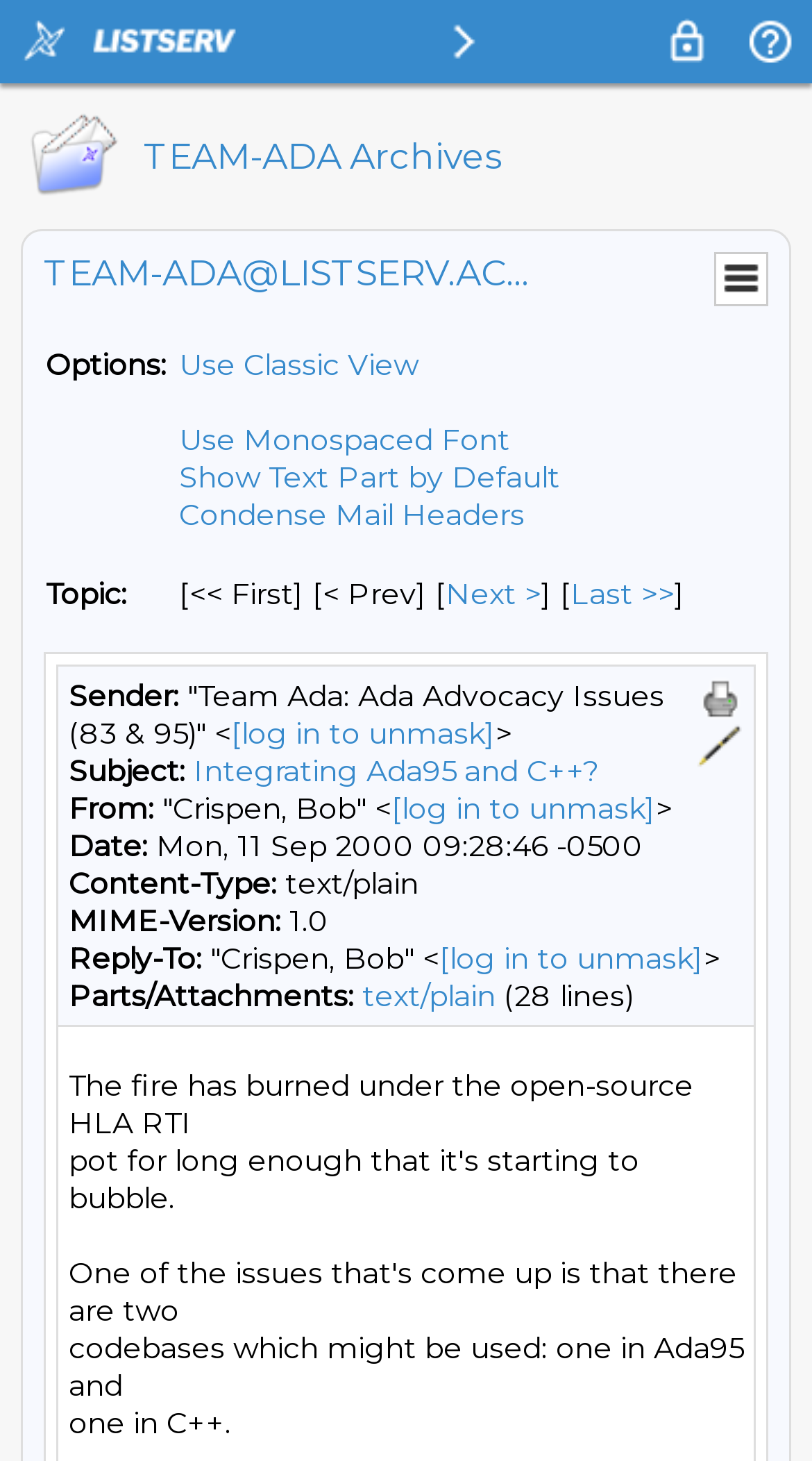Respond with a single word or short phrase to the following question: 
What is the date of the email?

Mon, 11 Sep 2000 09:28:46 -0500